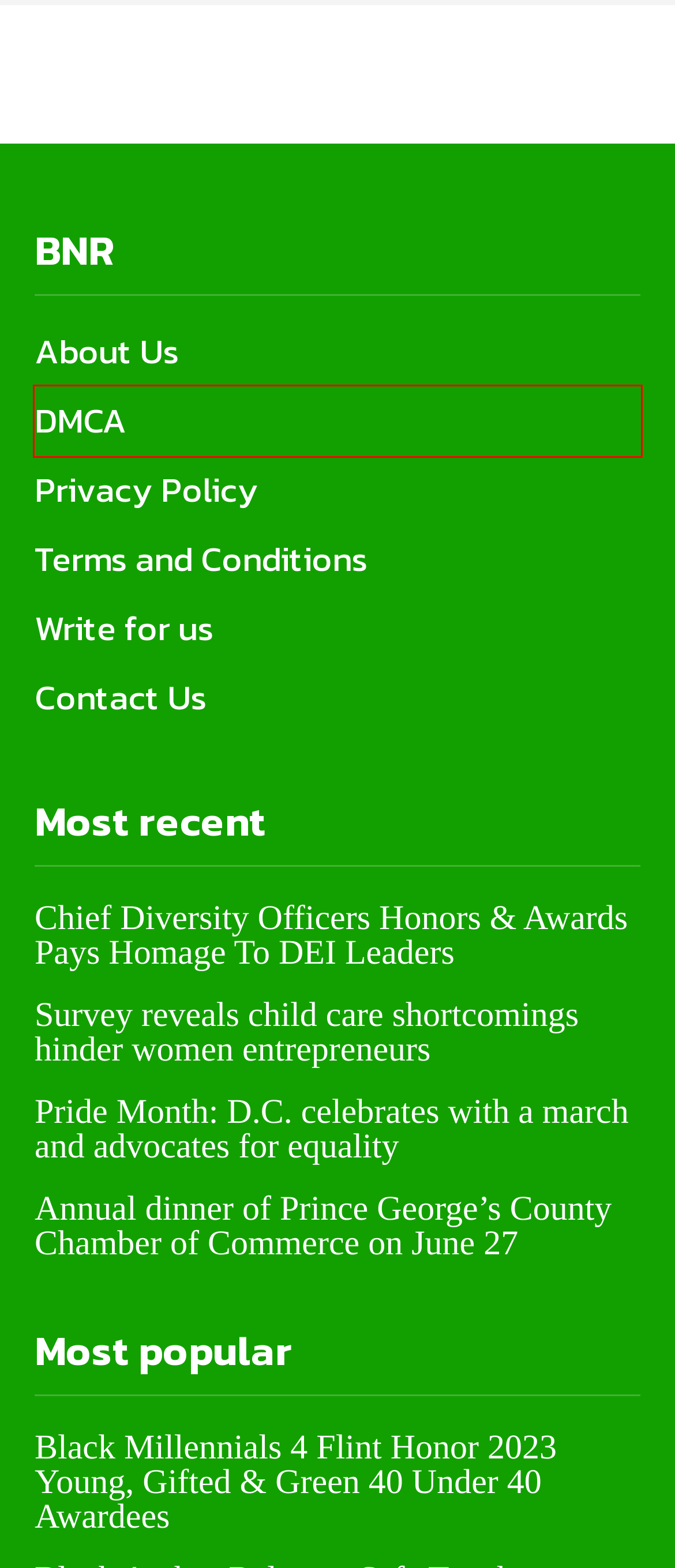Analyze the screenshot of a webpage that features a red rectangle bounding box. Pick the webpage description that best matches the new webpage you would see after clicking on the element within the red bounding box. Here are the candidates:
A. Contact Us | Black News Reel
B. Lifestyle | Black News Reel
C. About Us | Black News Reel
D. Black Millennials 4 Flint Honor 2023 Young, Gifted & Green 40 Under 40 Awardees | Black News Reel
E. Privacy Policy | Black News Reel
F. DMCA | Black News Reel
G. Write for us + Health + Business + Technology & More | Black News Reel
H. Terms and Conditions | Black News Reel

F